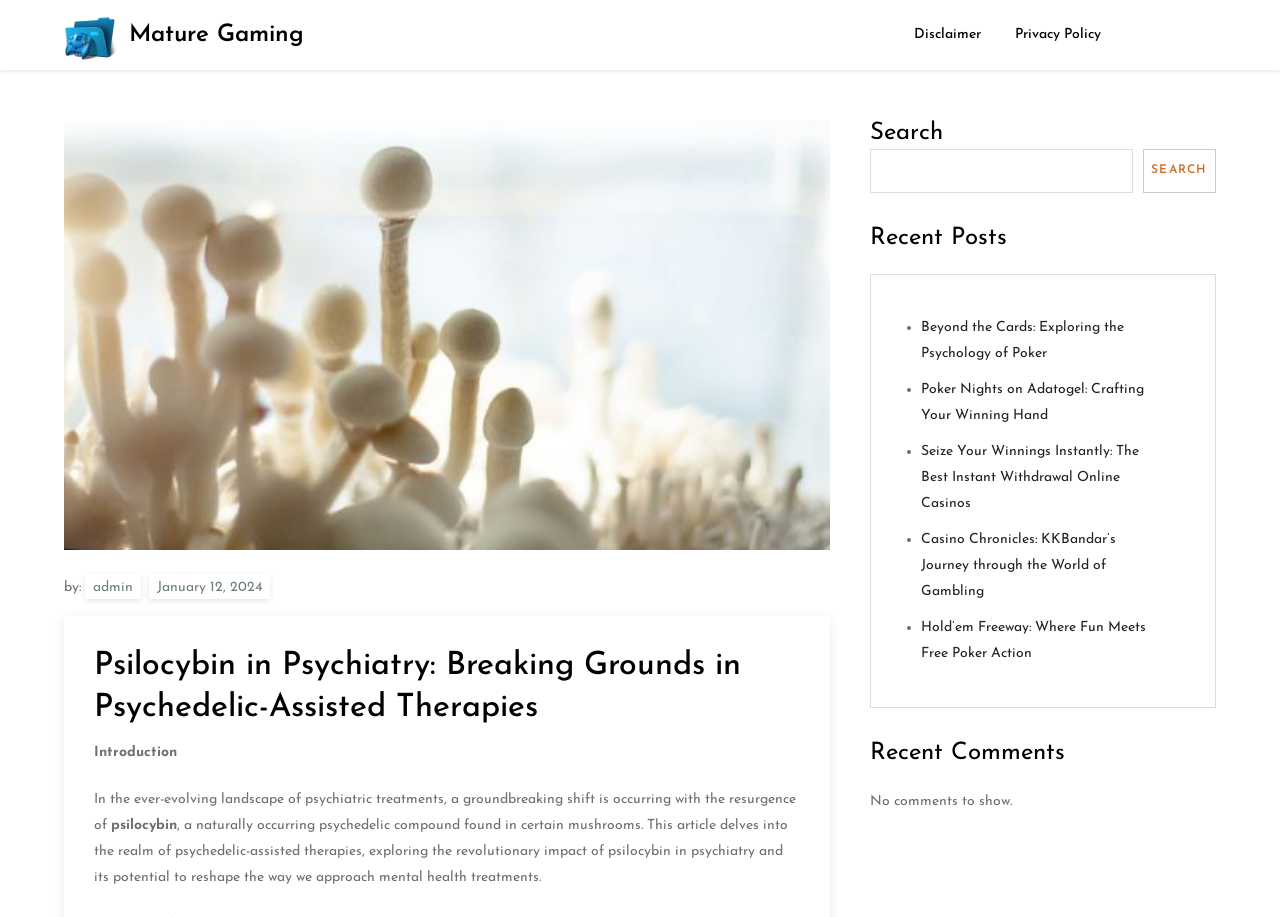Provide the bounding box coordinates of the section that needs to be clicked to accomplish the following instruction: "Check the 'Recent Comments' section."

[0.68, 0.805, 0.95, 0.839]